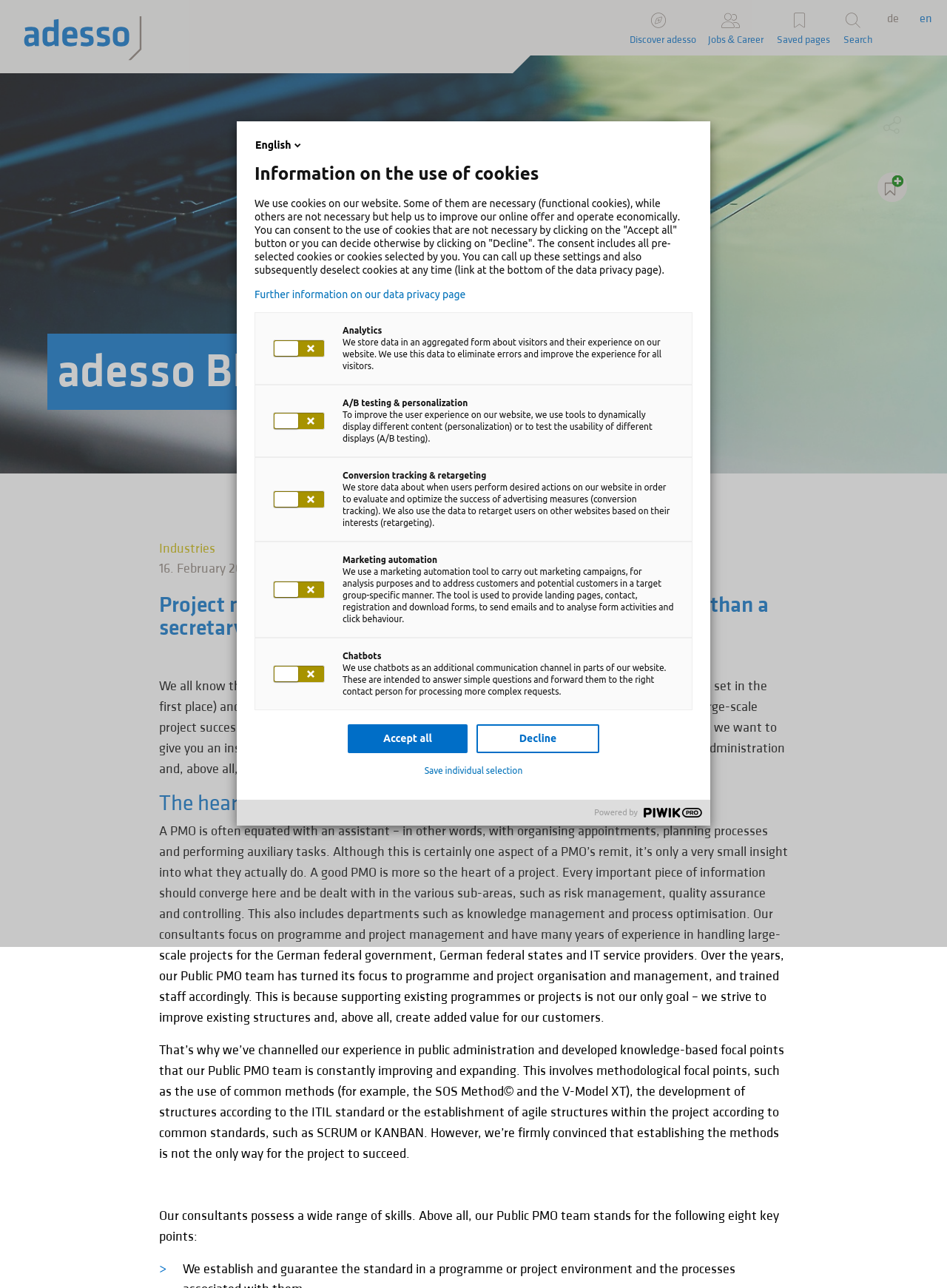Determine the bounding box coordinates for the region that must be clicked to execute the following instruction: "Click the 'Logo adesso' link".

[0.025, 0.011, 0.15, 0.053]